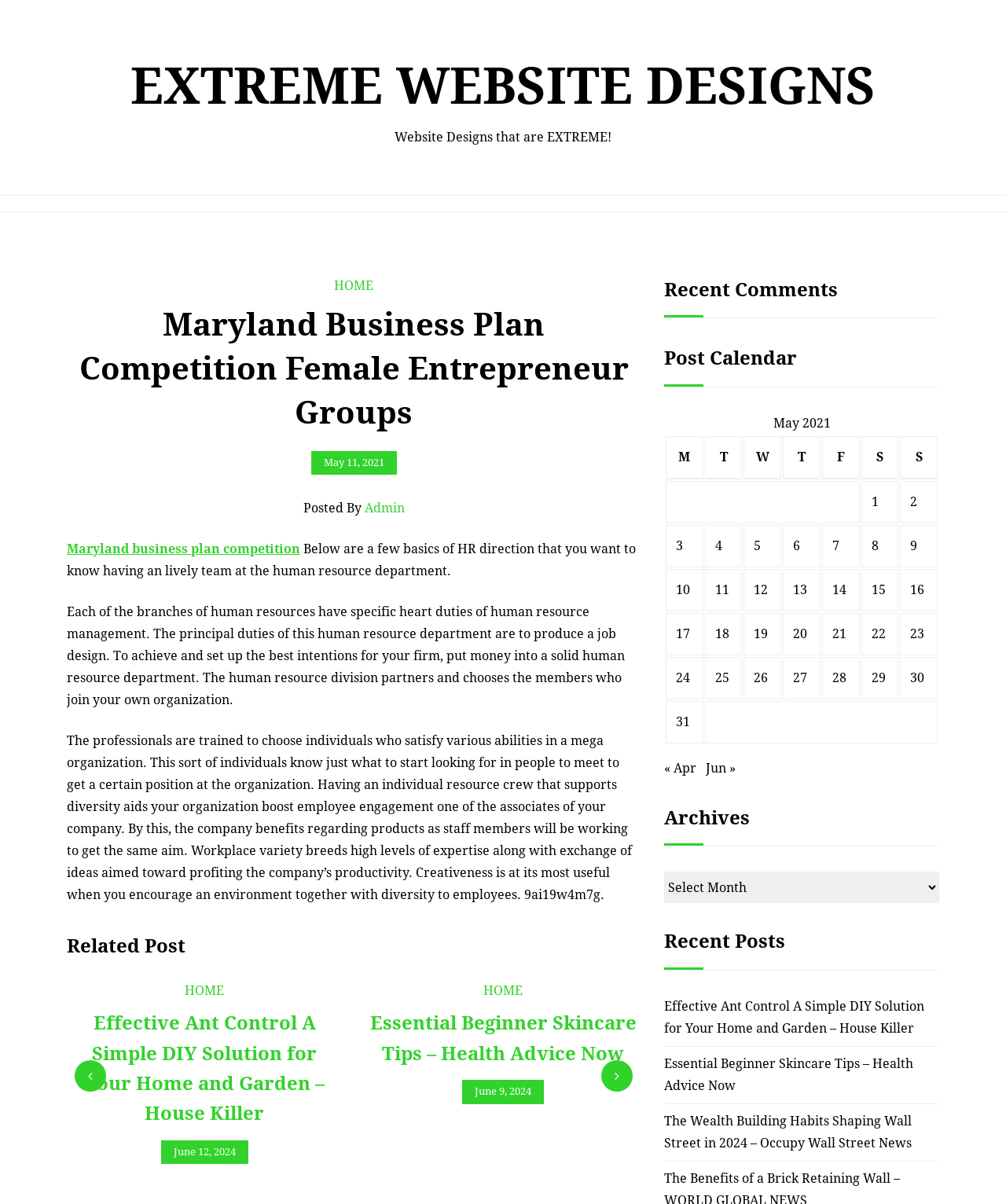Identify and provide the bounding box for the element described by: "Home".

[0.184, 0.817, 0.223, 0.829]